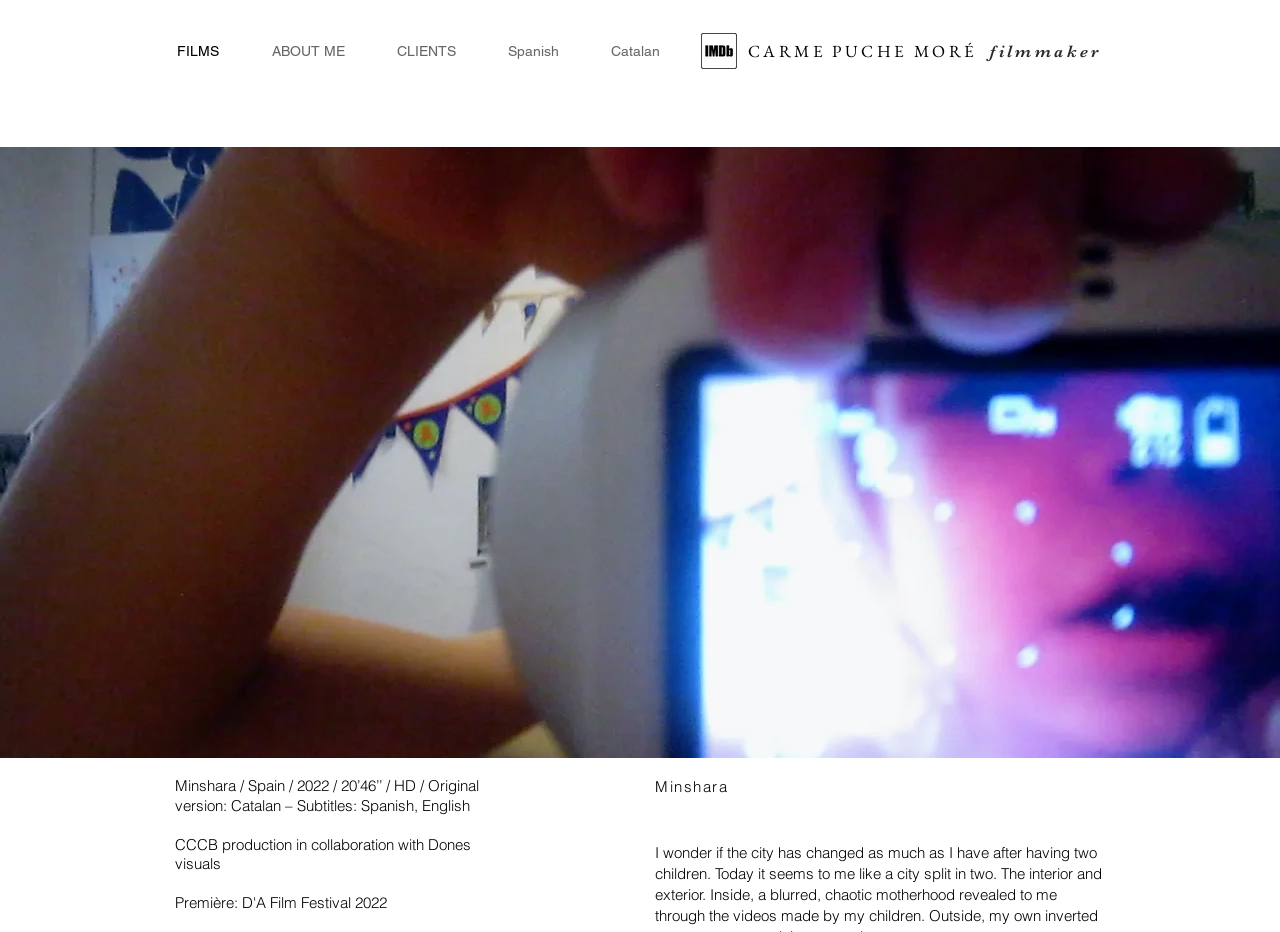What is the name of the production company that collaborated with Dones visuals?
Please provide a comprehensive answer based on the details in the screenshot.

The webpage mentions 'CCCB production in collaboration with Dones visuals' in the description of the film Minshara, indicating that the production company that collaborated with Dones visuals is CCCB.